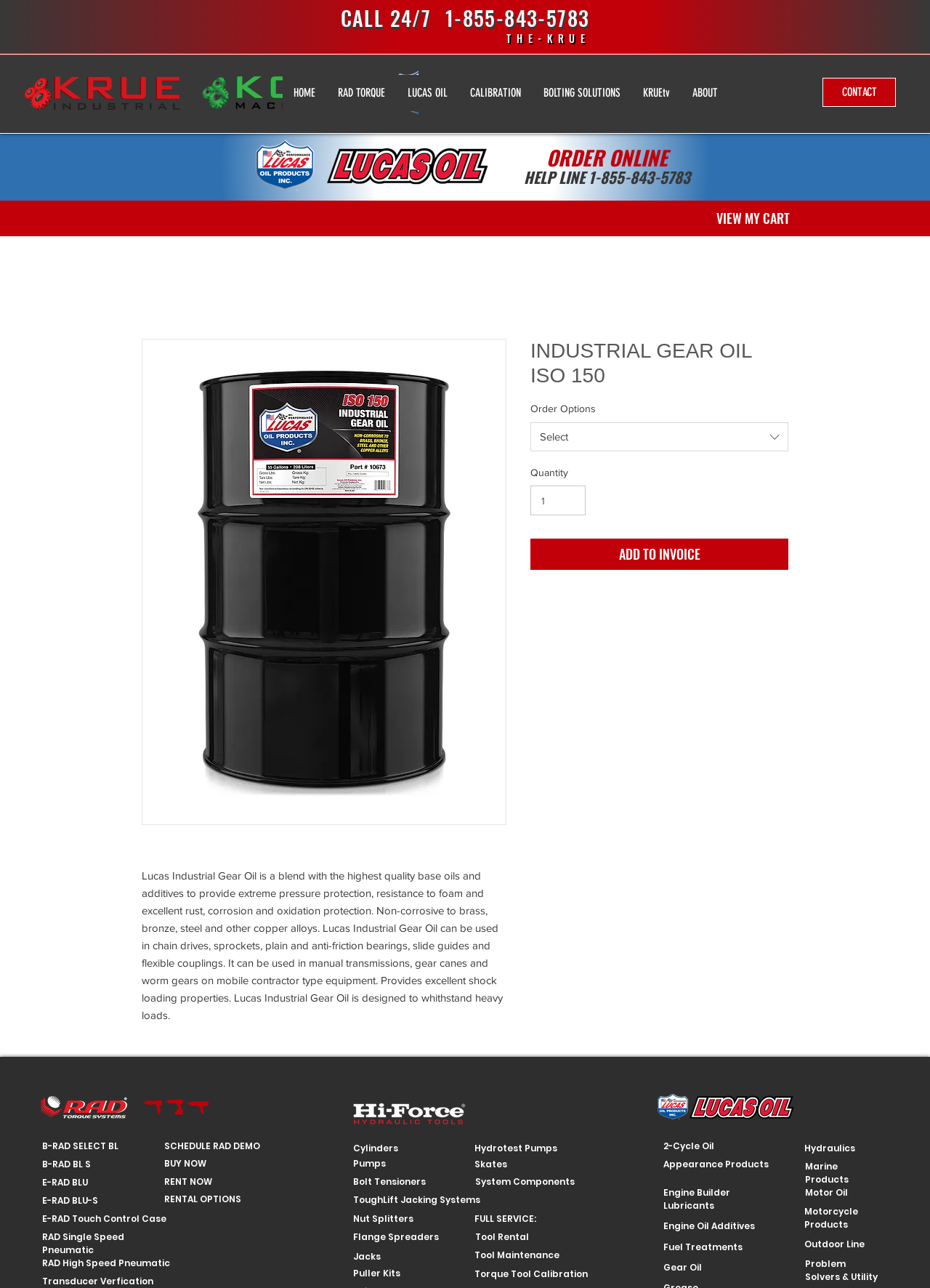Based on the element description: "Bachelor Business Administration Online", identify the bounding box coordinates for this UI element. The coordinates must be four float numbers between 0 and 1, listed as [left, top, right, bottom].

None